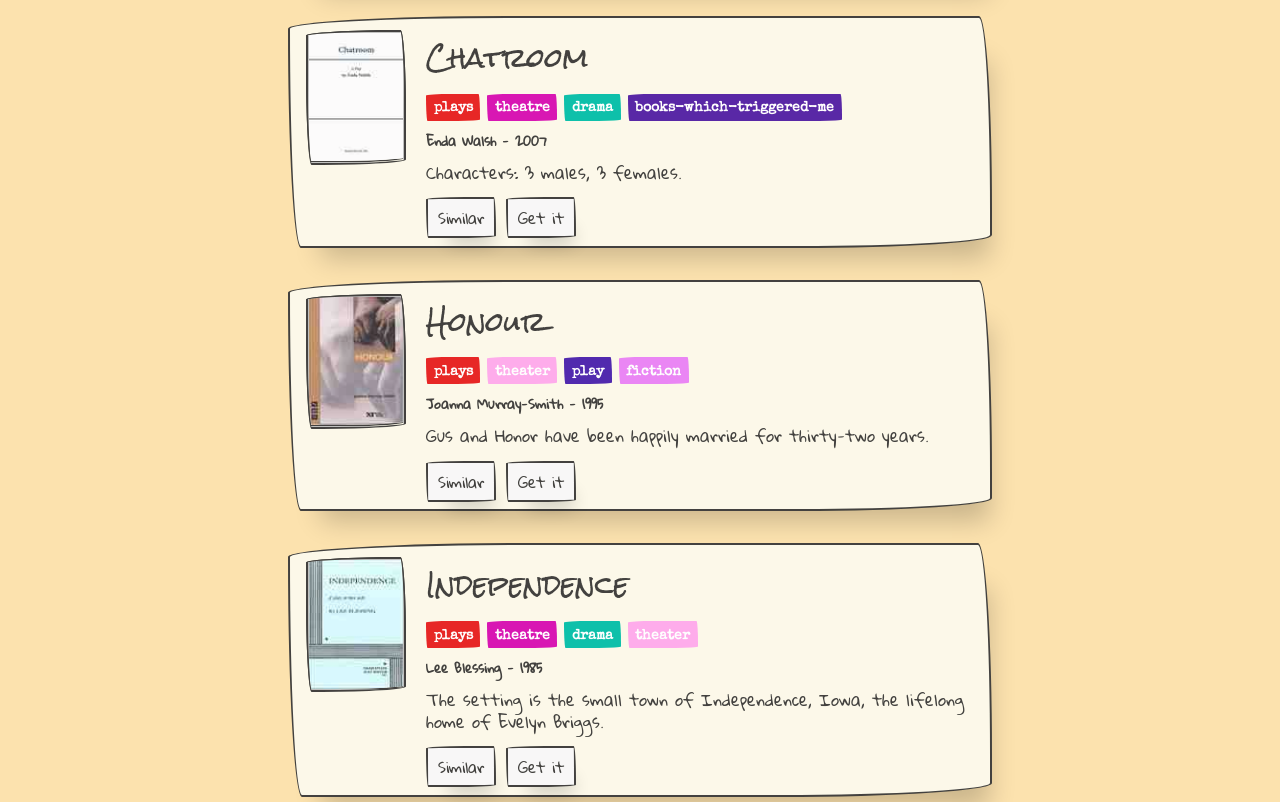What is the title of the first play?
Please respond to the question with a detailed and informative answer.

The first play is titled 'Chatroom' as indicated by the heading element with the text 'Chatroom' at coordinates [0.333, 0.053, 0.459, 0.091].